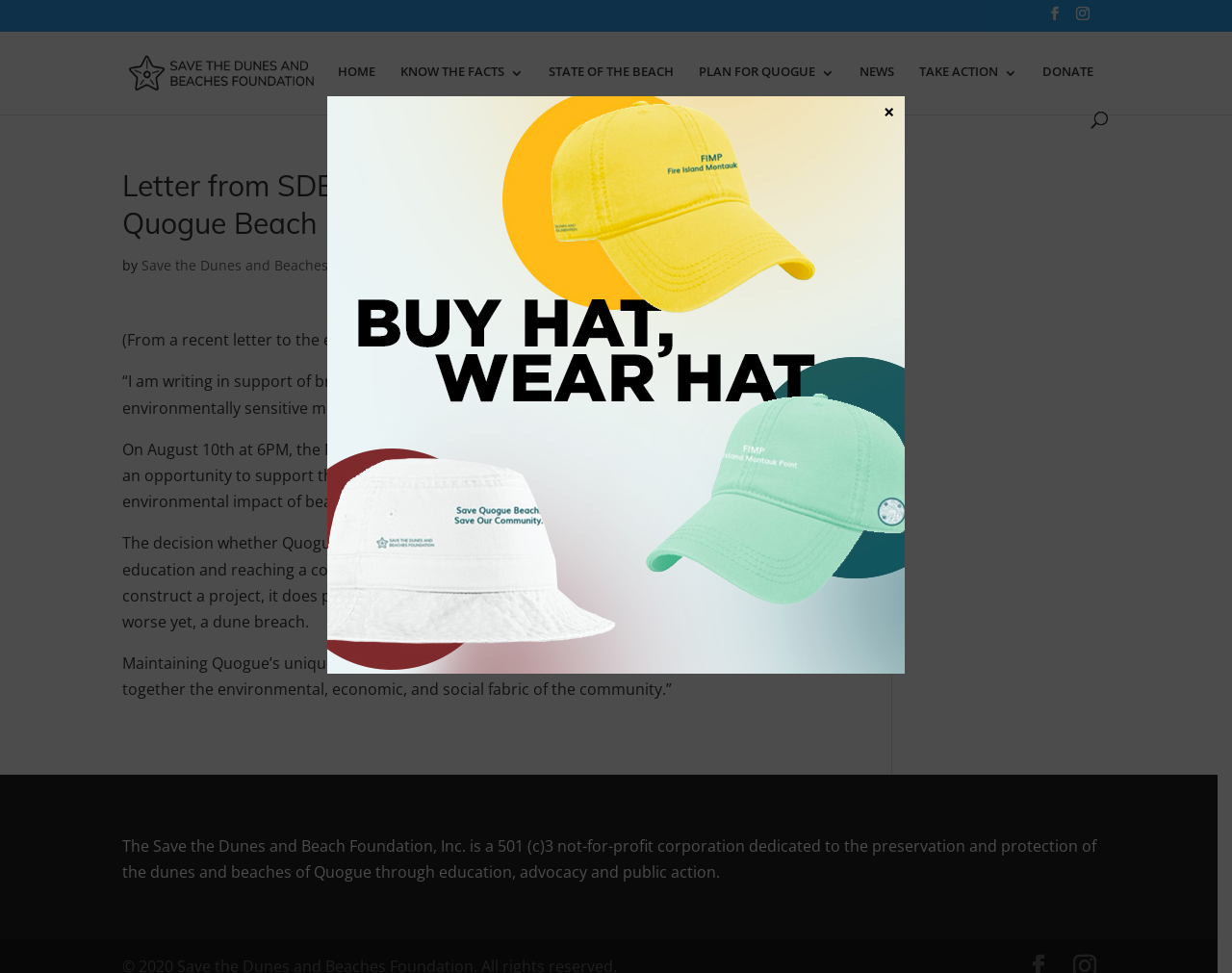Locate the bounding box coordinates of the clickable region necessary to complete the following instruction: "Click on Clinic For Dolls". Provide the coordinates in the format of four float numbers between 0 and 1, i.e., [left, top, right, bottom].

None